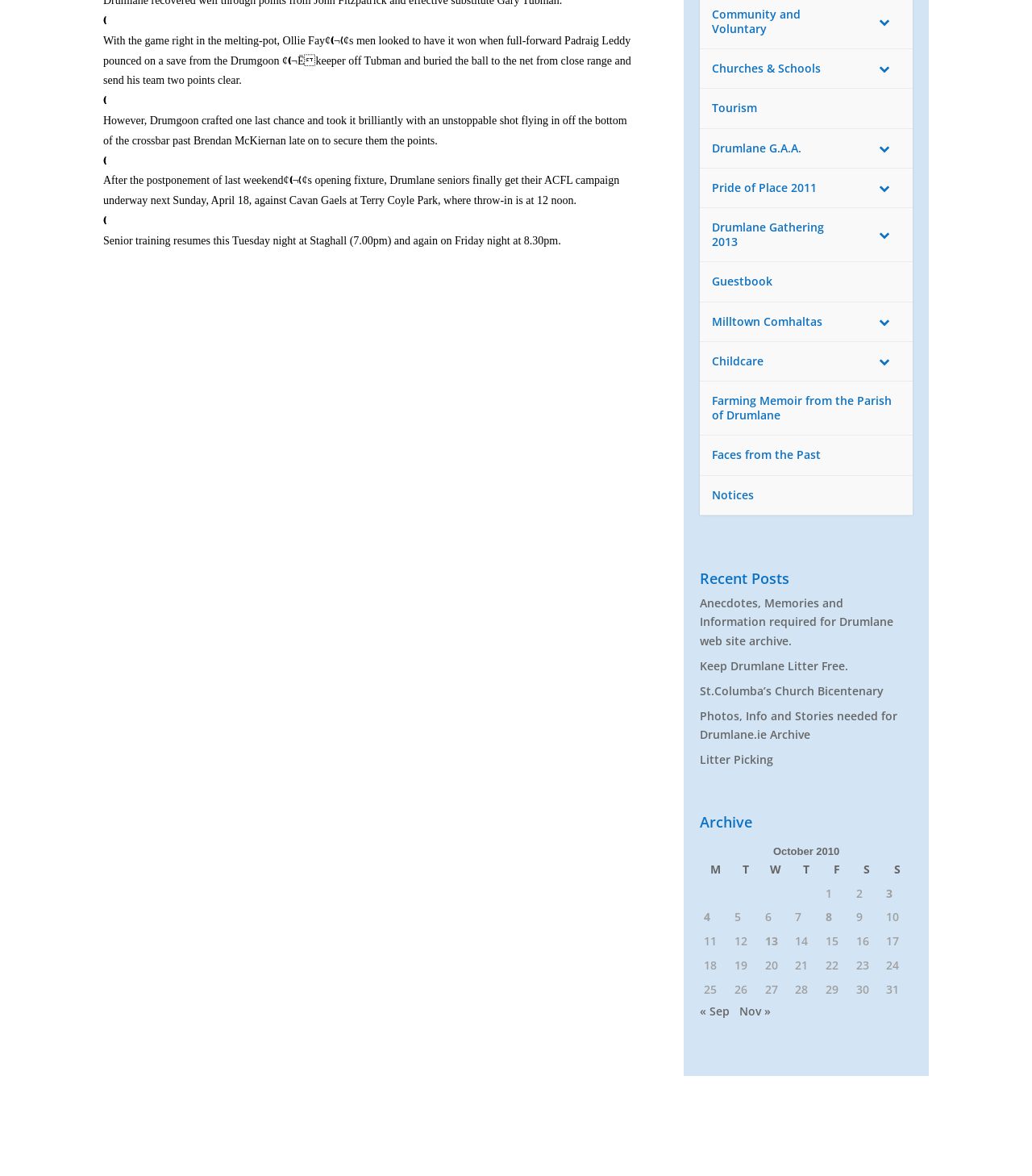Highlight the bounding box of the UI element that corresponds to this description: "parent_node: Milltown Comhaltas aria-label="Toggle Submenu"".

[0.83, 0.257, 0.884, 0.29]